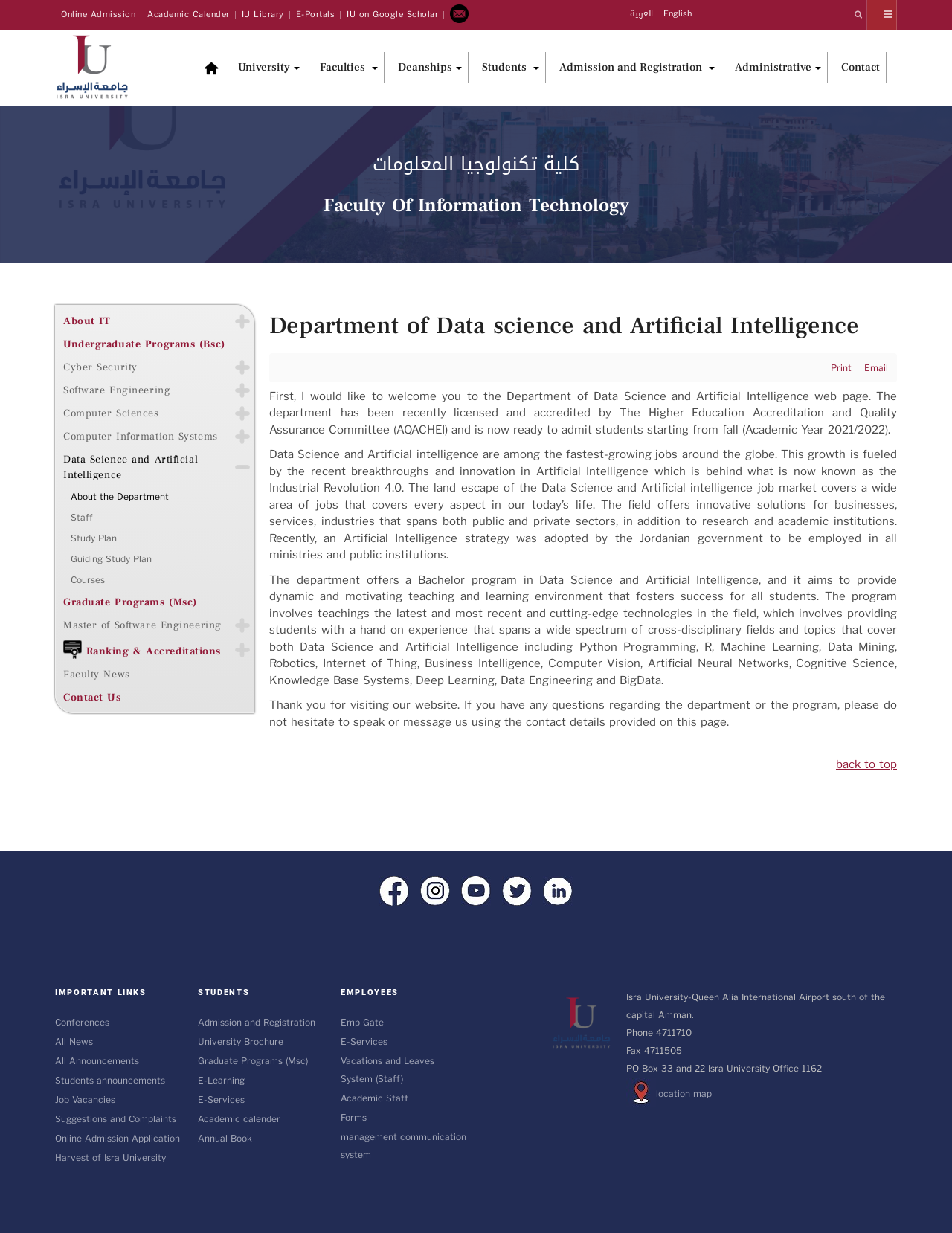Locate the bounding box coordinates of the UI element described by: "Admission and Registration". The bounding box coordinates should consist of four float numbers between 0 and 1, i.e., [left, top, right, bottom].

[0.588, 0.042, 0.751, 0.068]